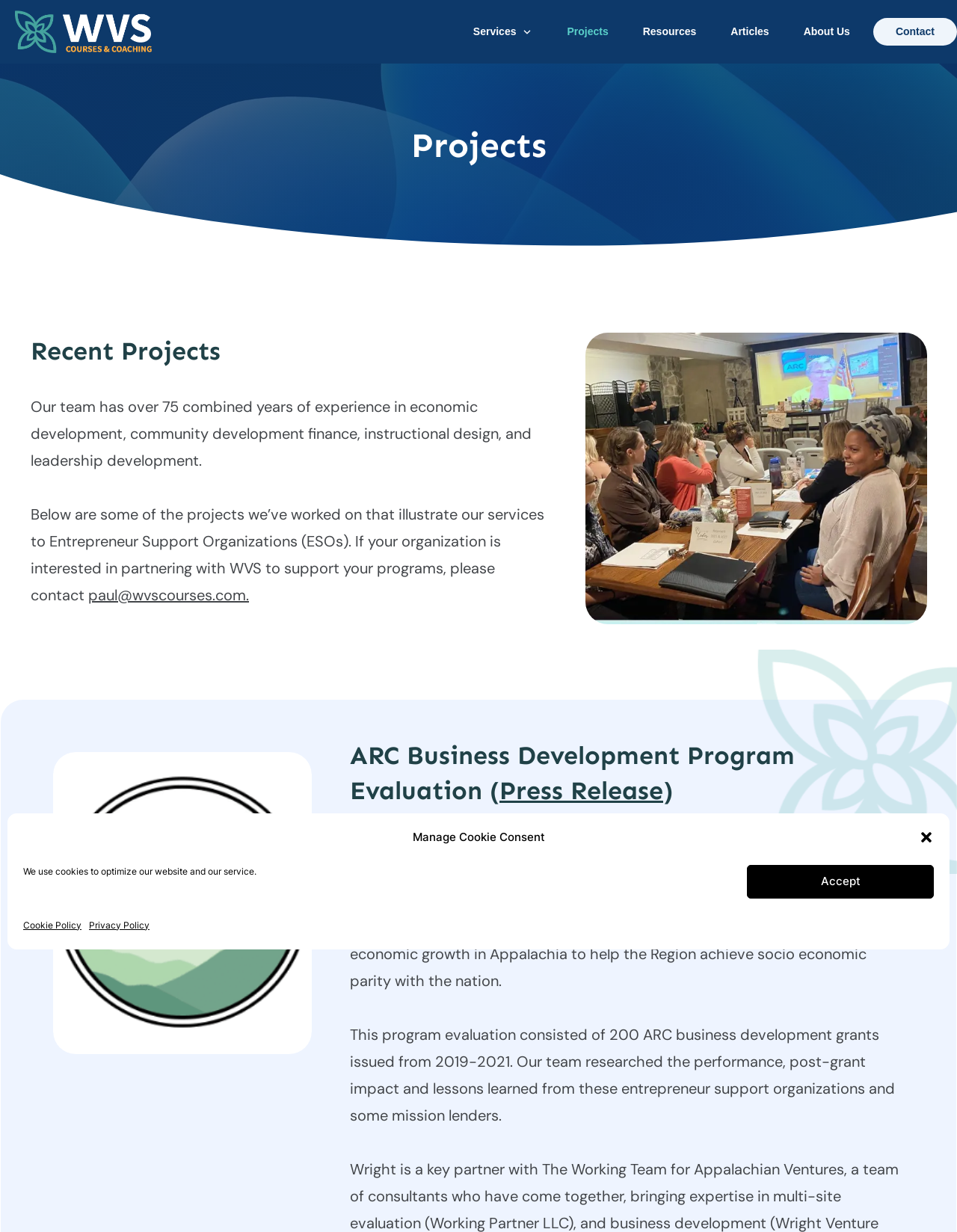What is the organization's experience in years?
Please provide an in-depth and detailed response to the question.

I found the answer by looking at the static text element that says 'Our team has over 75 combined years of experience in economic development, community development finance, instructional design, and leadership development.'